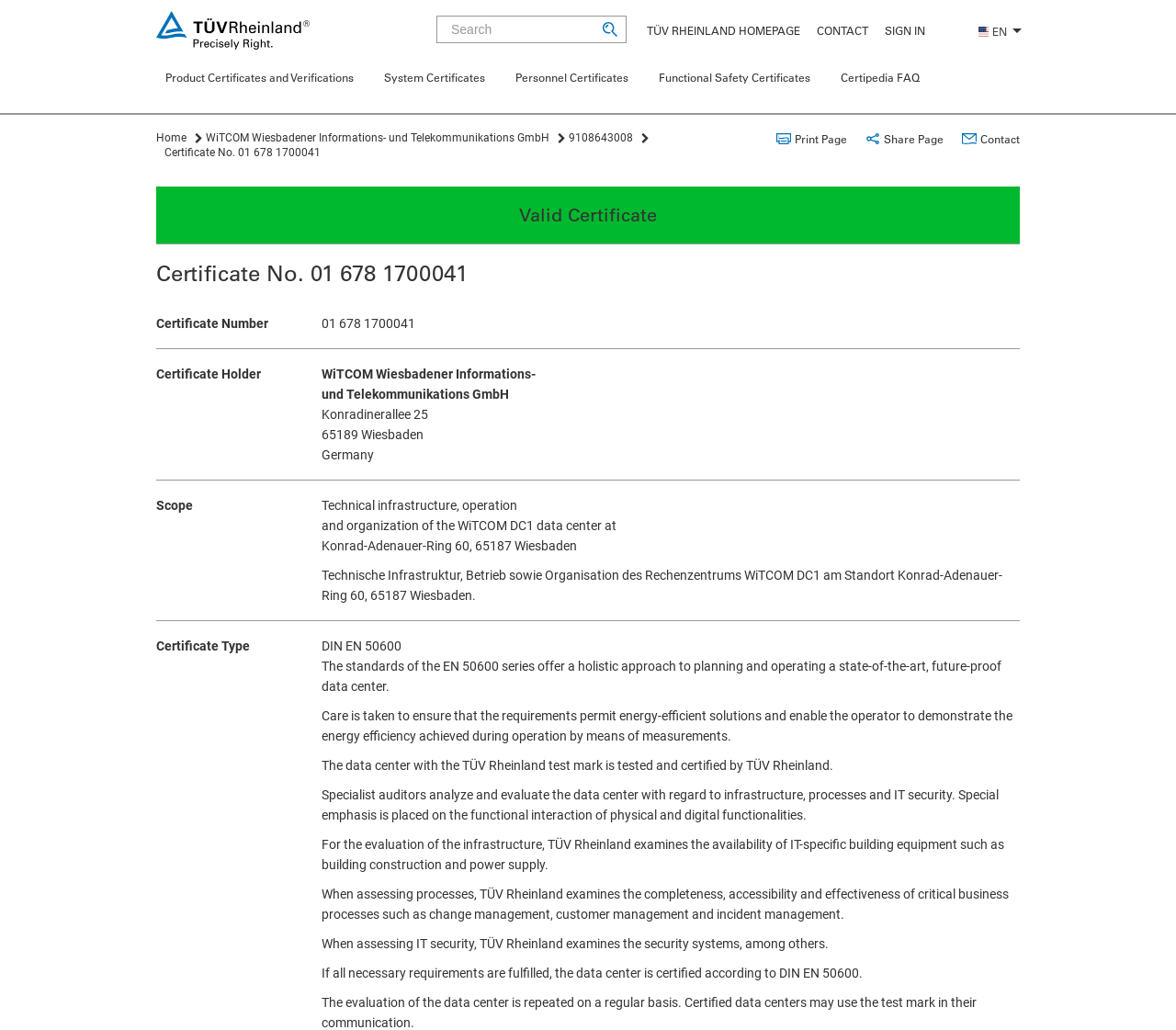Identify the bounding box coordinates for the region to click in order to carry out this instruction: "Go to TÜV RHEINLAND HOMEPAGE". Provide the coordinates using four float numbers between 0 and 1, formatted as [left, top, right, bottom].

[0.55, 0.023, 0.68, 0.036]